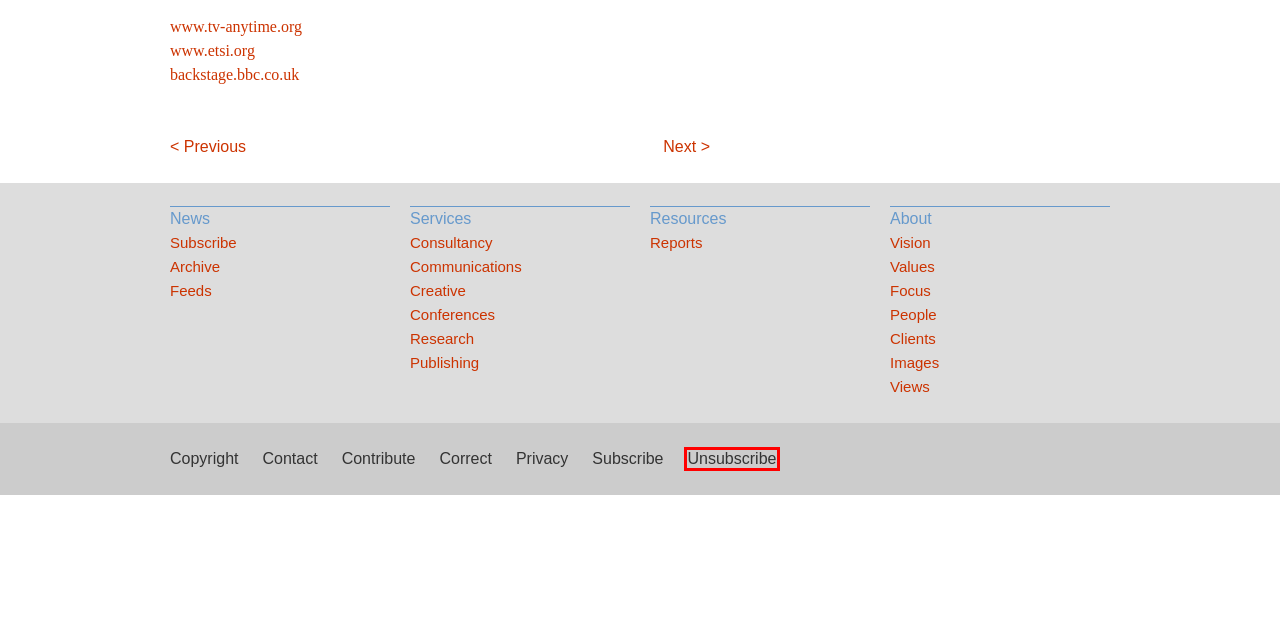Given a screenshot of a webpage with a red bounding box, please pick the webpage description that best fits the new webpage after clicking the element inside the bounding box. Here are the candidates:
A. Unsubscribe | informitv
B. Creative Challenge for interactive TV produces results | informitv
C. Research | informitv
D. ETSI - Welcome to the World of Standards!
E. Communications | informitv
F. Images | informitv
G. Focus | informitv
H. MULTISCREEN INDEX | informitv

A